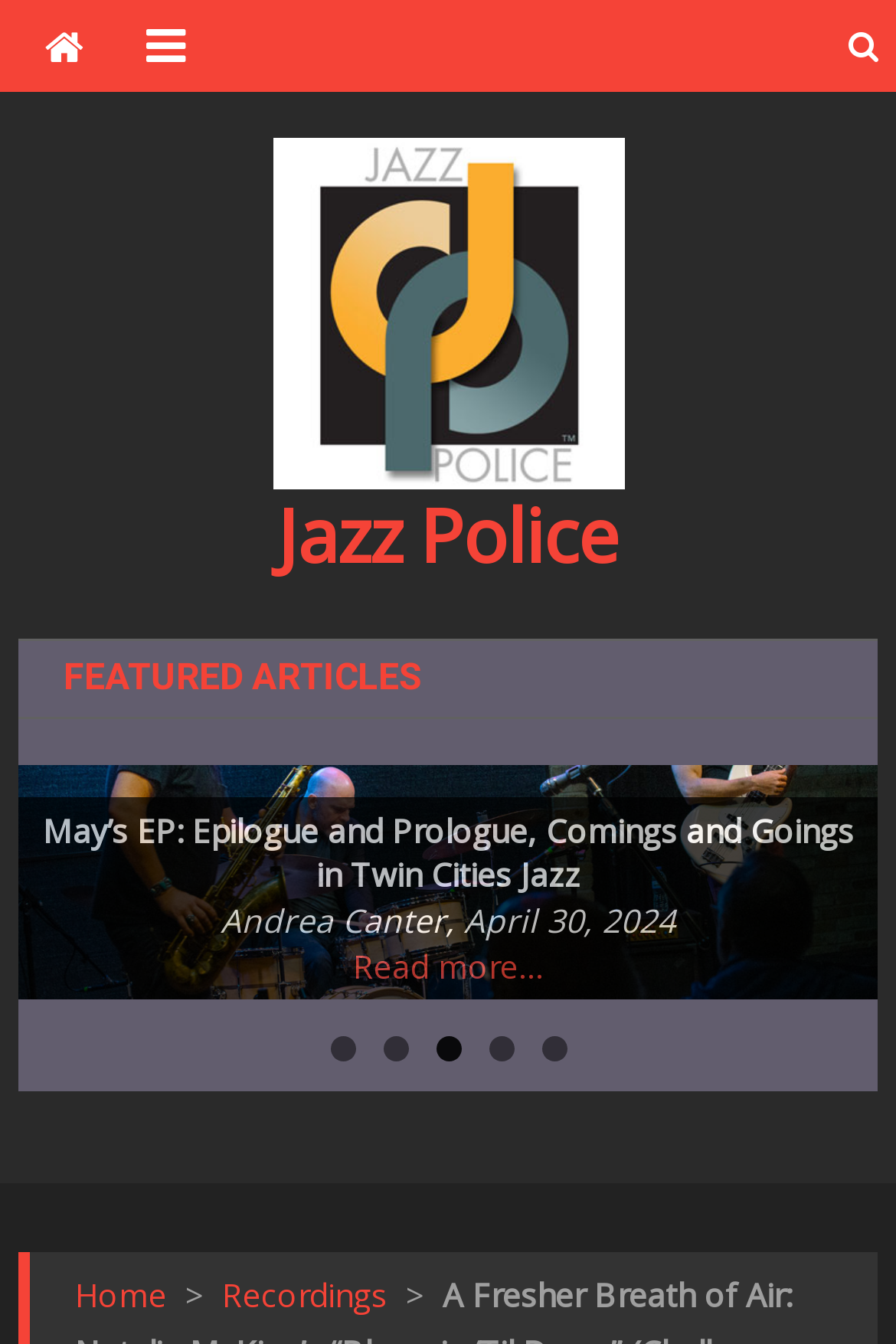Identify the bounding box coordinates of the specific part of the webpage to click to complete this instruction: "Click on the 'Skip to content' link".

[0.0, 0.0, 0.251, 0.043]